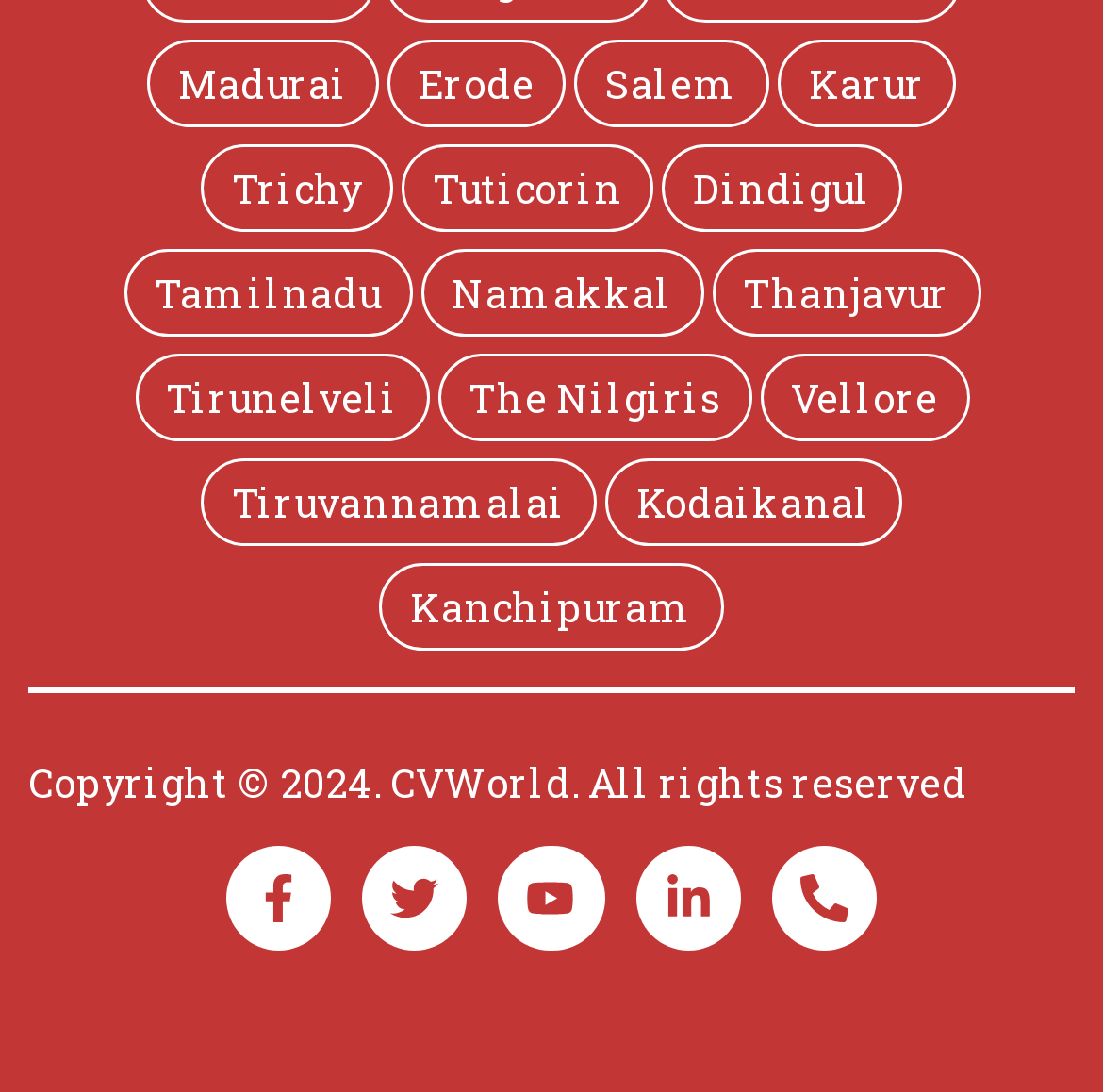Bounding box coordinates are specified in the format (top-left x, top-left y, bottom-right x, bottom-right y). All values are floating point numbers bounded between 0 and 1. Please provide the bounding box coordinate of the region this sentence describes: Dindigul

[0.628, 0.141, 0.79, 0.201]